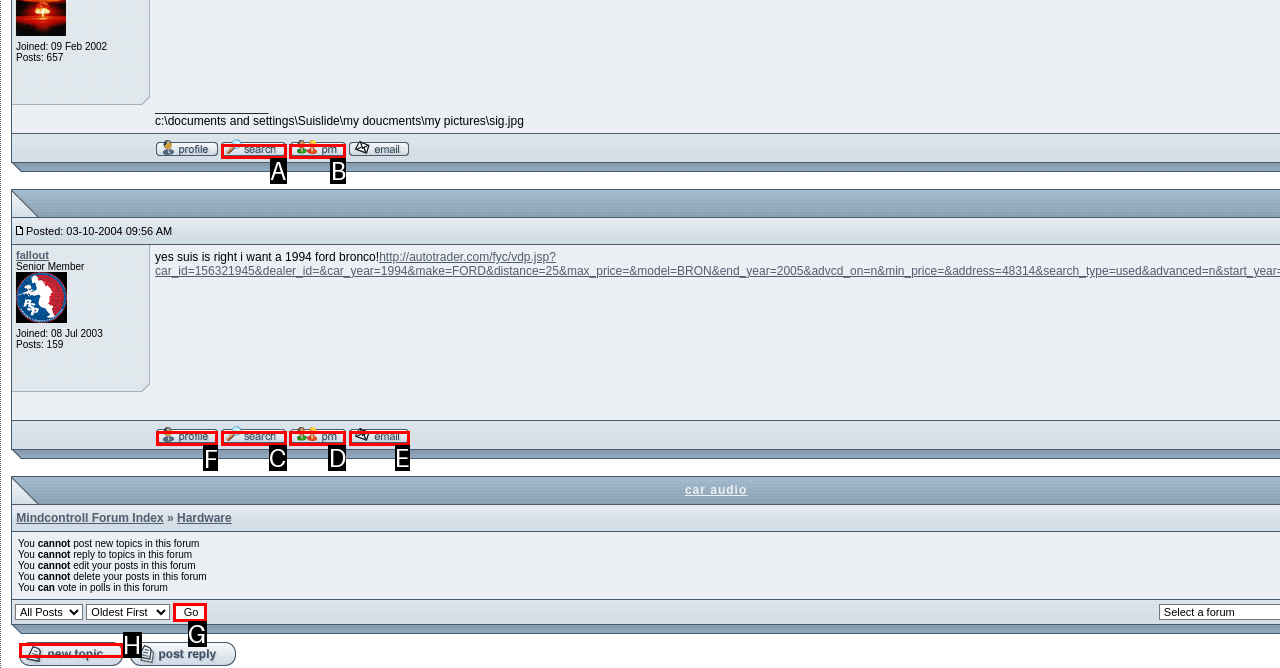Which option should be clicked to execute the following task: View user's profile? Respond with the letter of the selected option.

F